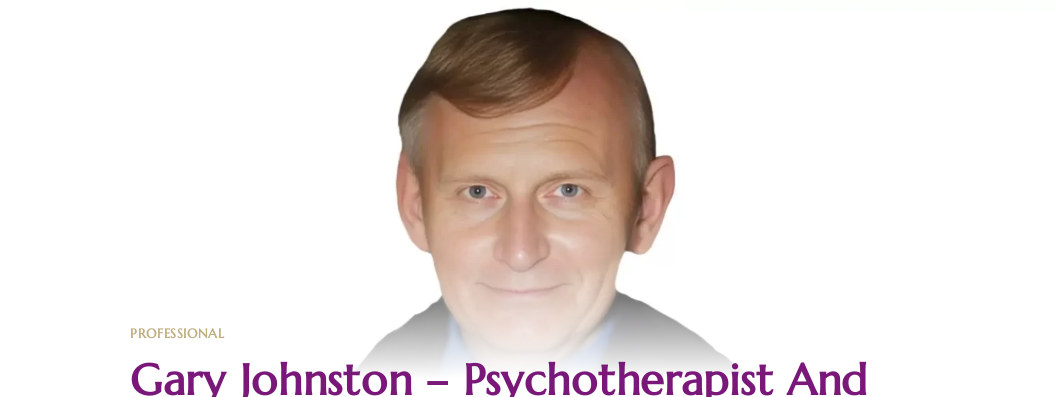Describe every aspect of the image in depth.

The image features a professional portrait of Gary Johnston, prominently displayed with the title "Gary Johnston – Psychotherapist And Clinical Hypnotherapist" beneath his image. The design emphasizes his role in mental health, portraying him in a warm and approachable manner. Above the name, the text "PROFESSIONAL" hints at his expertise in helping individuals, particularly children, navigate emotional challenges and trauma. The soft background complements his inviting expression, suggesting a focus on care and understanding in his therapeutic practice.